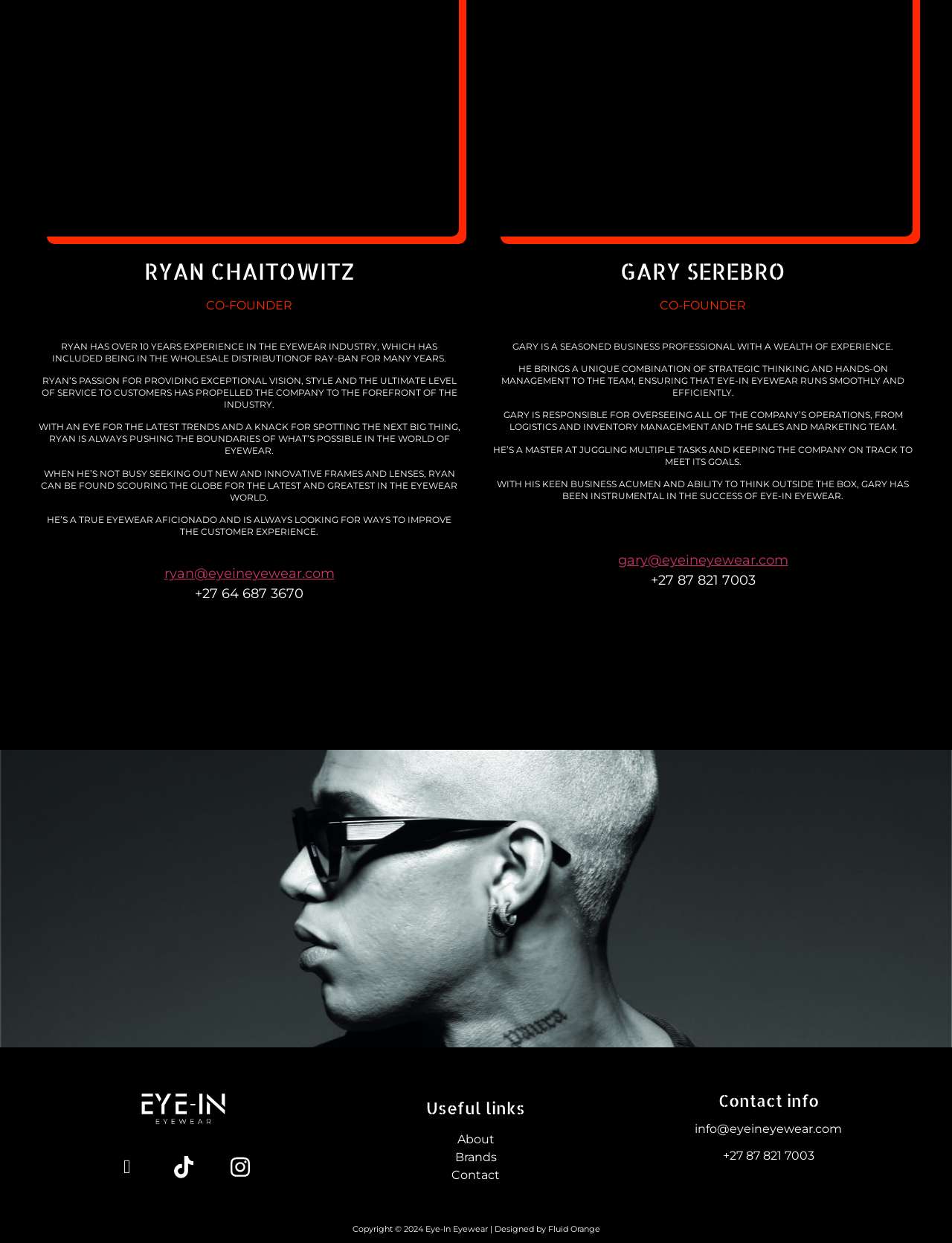What is Gary Serebro's role in the company?
Refer to the image and provide a thorough answer to the question.

From the webpage, I found the text 'GARY IS RESPONSIBLE FOR OVERSEEING ALL OF THE COMPANY’S OPERATIONS...' which suggests that Gary Serebro's role in the company is to oversee its operations.